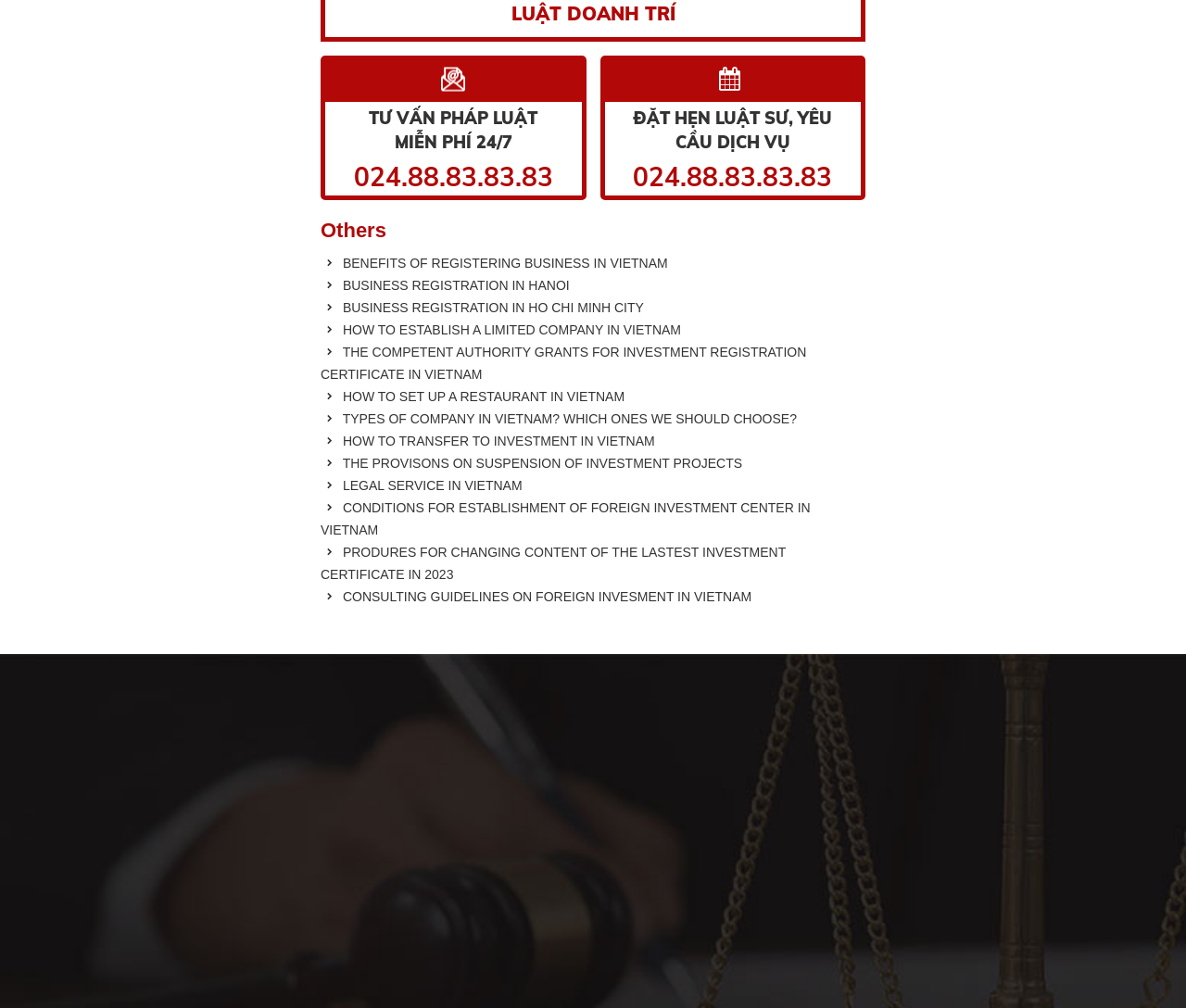Is the consultation free?
Using the image, answer in one word or phrase.

Yes